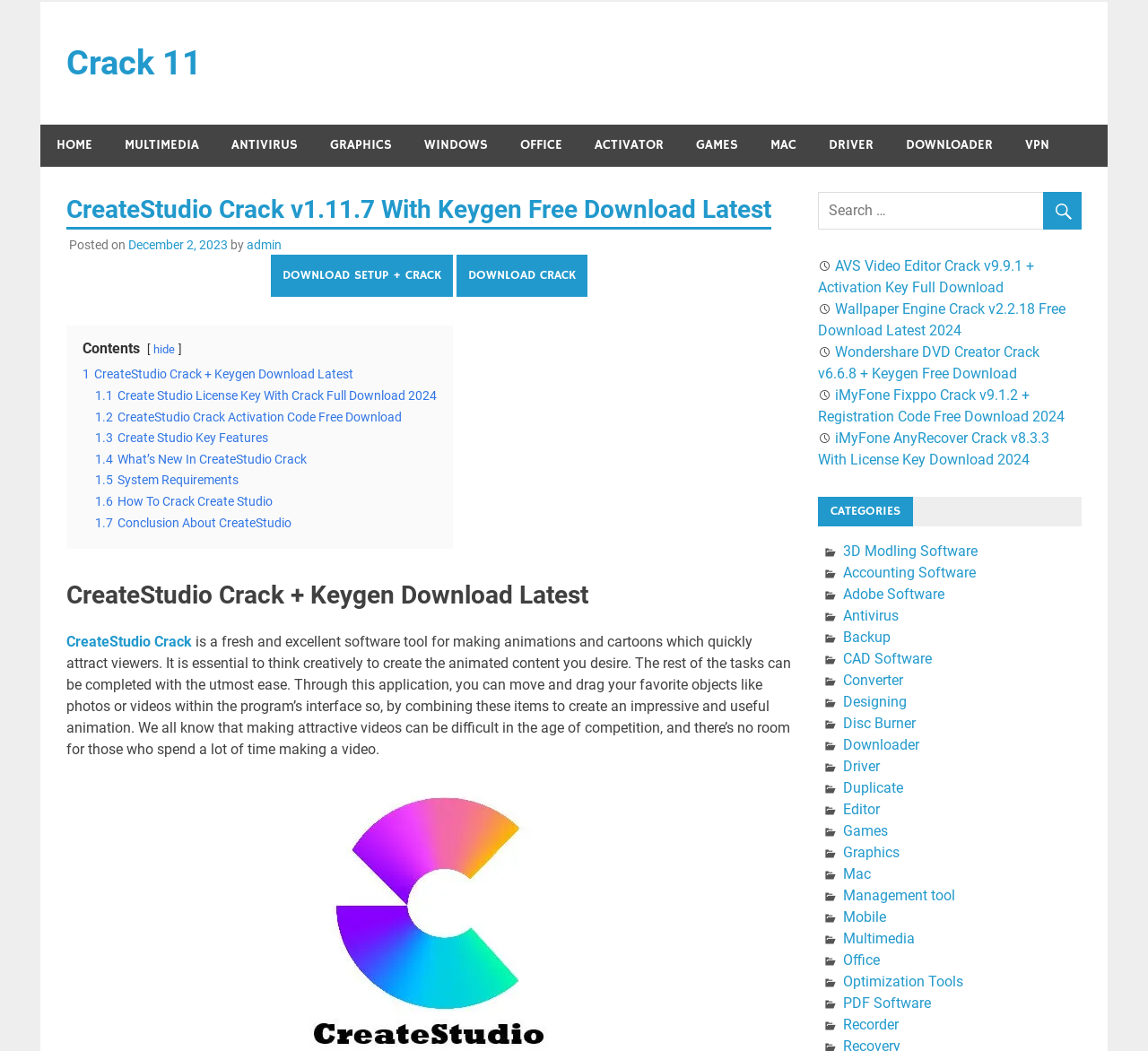Provide the bounding box coordinates of the HTML element this sentence describes: "PDF Software". The bounding box coordinates consist of four float numbers between 0 and 1, i.e., [left, top, right, bottom].

[0.734, 0.947, 0.811, 0.963]